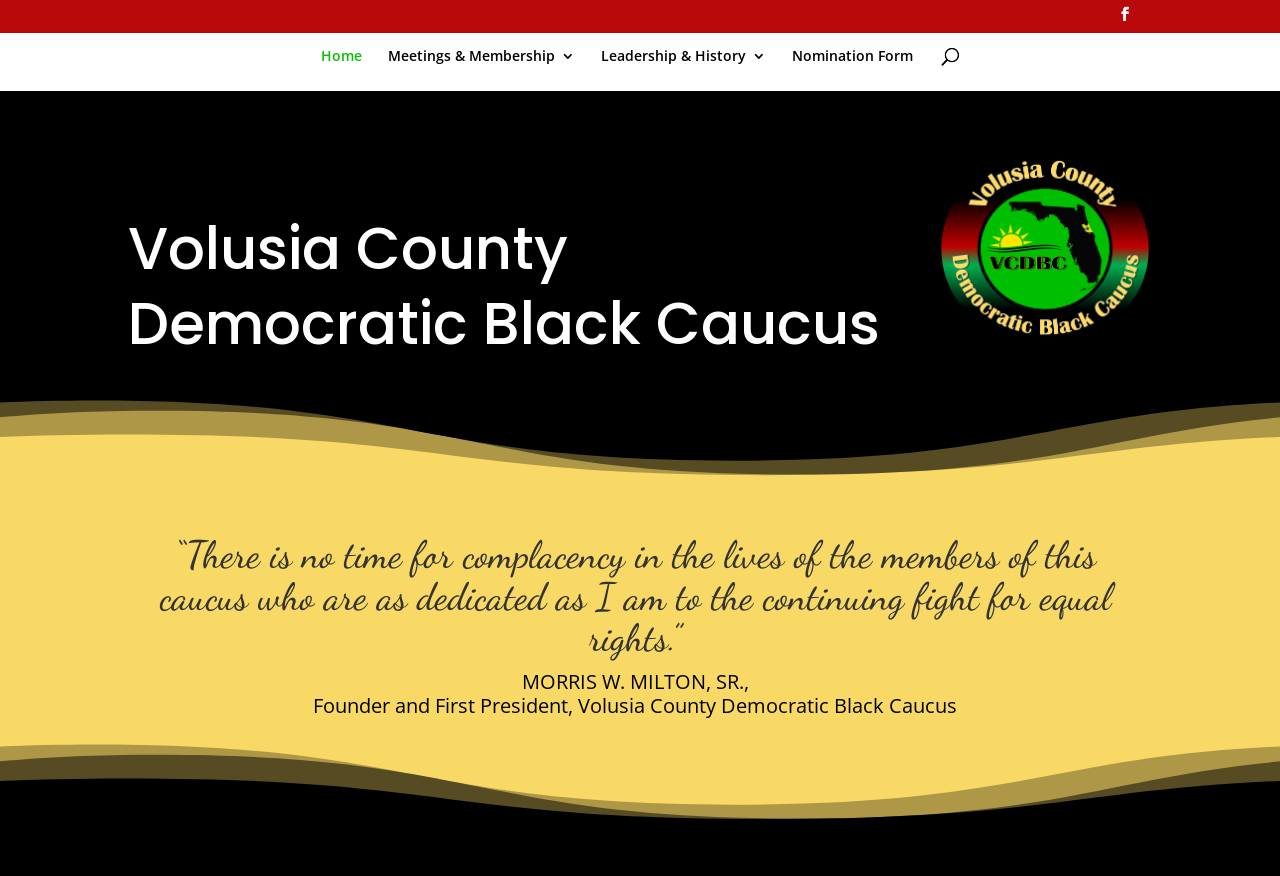What is the name of the organization?
Answer with a single word or phrase, using the screenshot for reference.

Volusia County Democratic Black Caucus